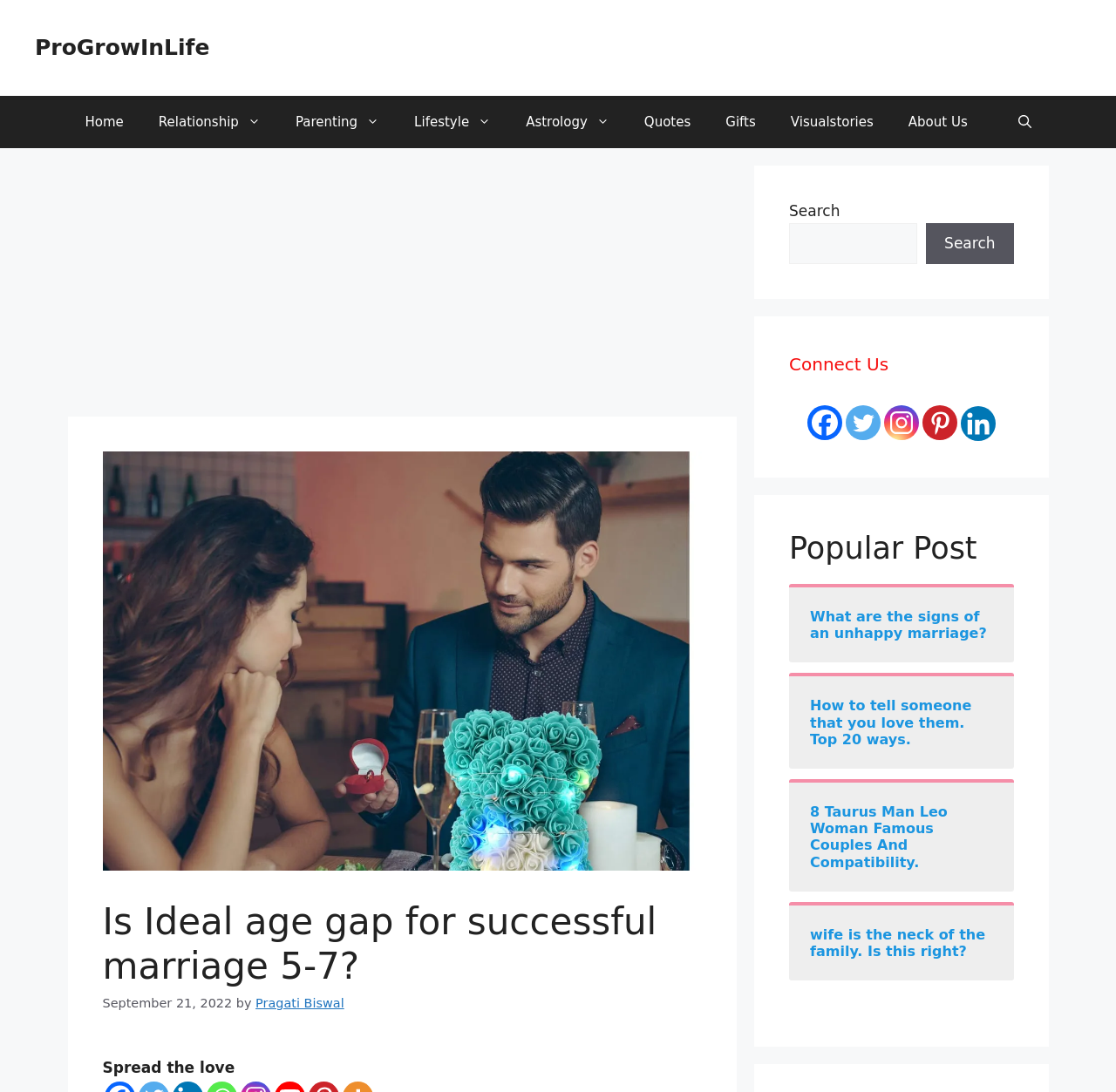What is the topic of the article?
Answer the question with a detailed explanation, including all necessary information.

The topic of the article can be determined by looking at the heading 'Is Ideal age gap for successful marriage 5-7?' which suggests that the article is discussing the ideal age gap for a successful marriage.